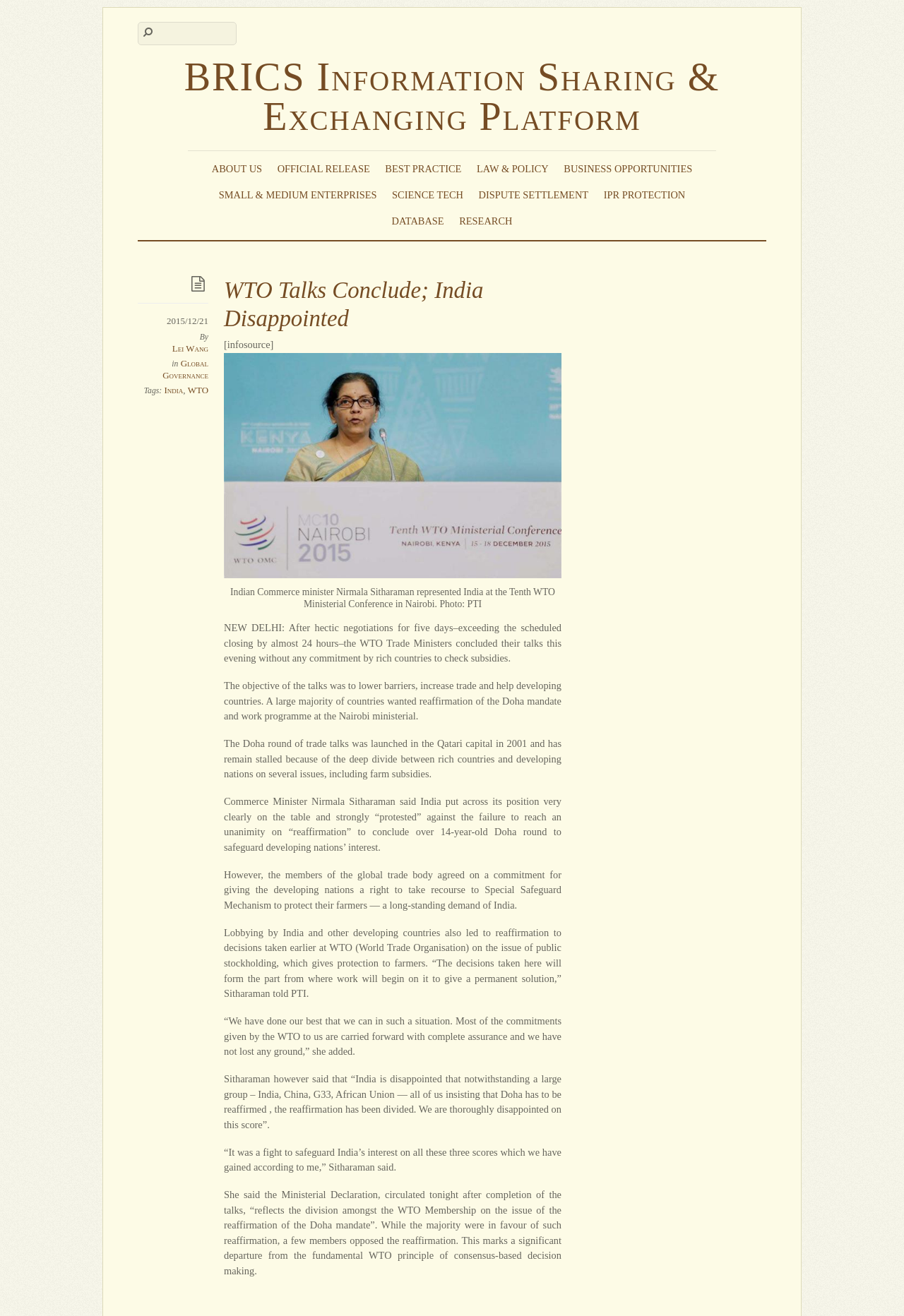Determine the bounding box coordinates for the region that must be clicked to execute the following instruction: "View the image of Indian Commerce minister Nirmala Sitharaman".

[0.248, 0.268, 0.621, 0.439]